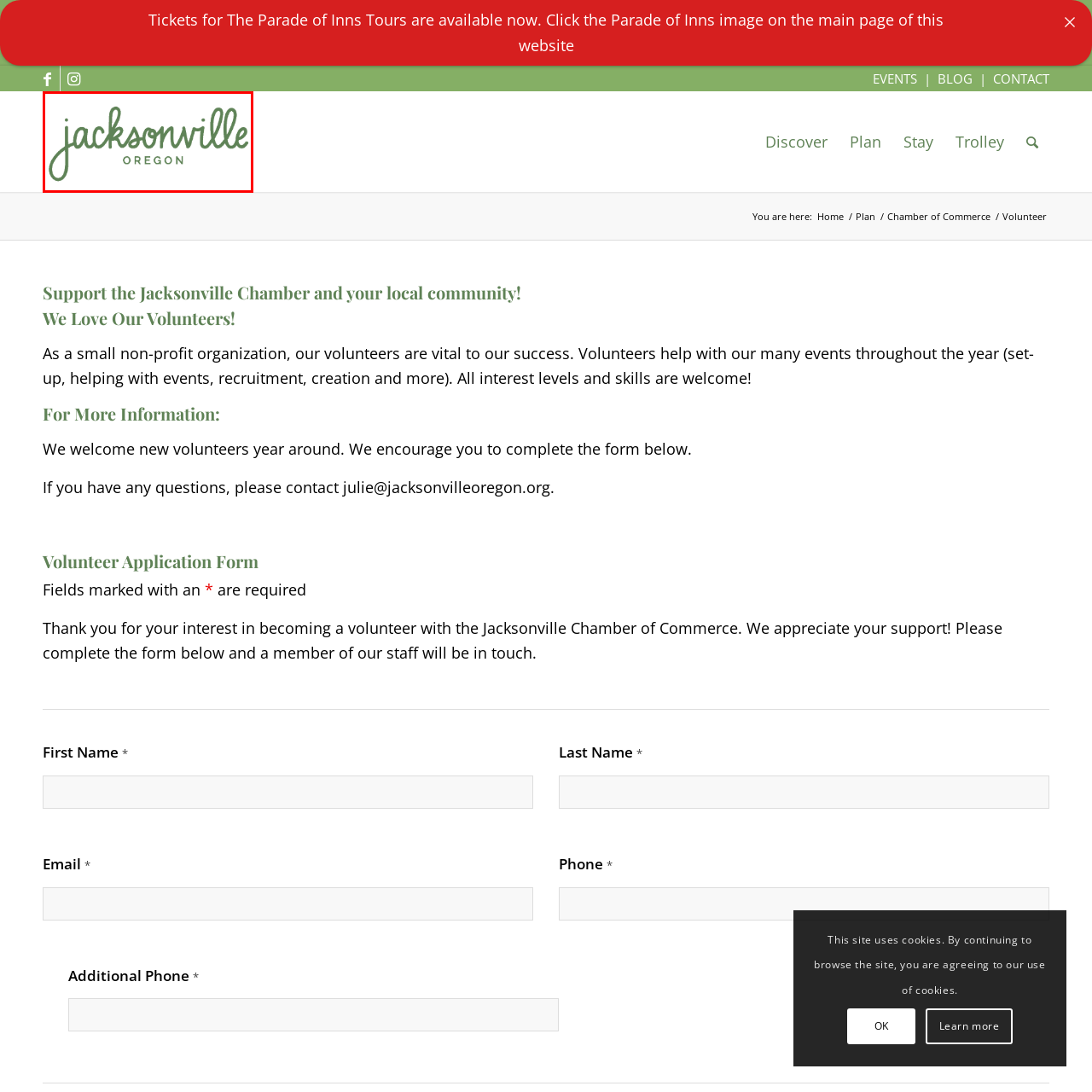What is the purpose of the Jacksonville Oregon Chamber of Commerce logo? Focus on the image highlighted by the red bounding box and respond with a single word or a brief phrase.

promoting local community events